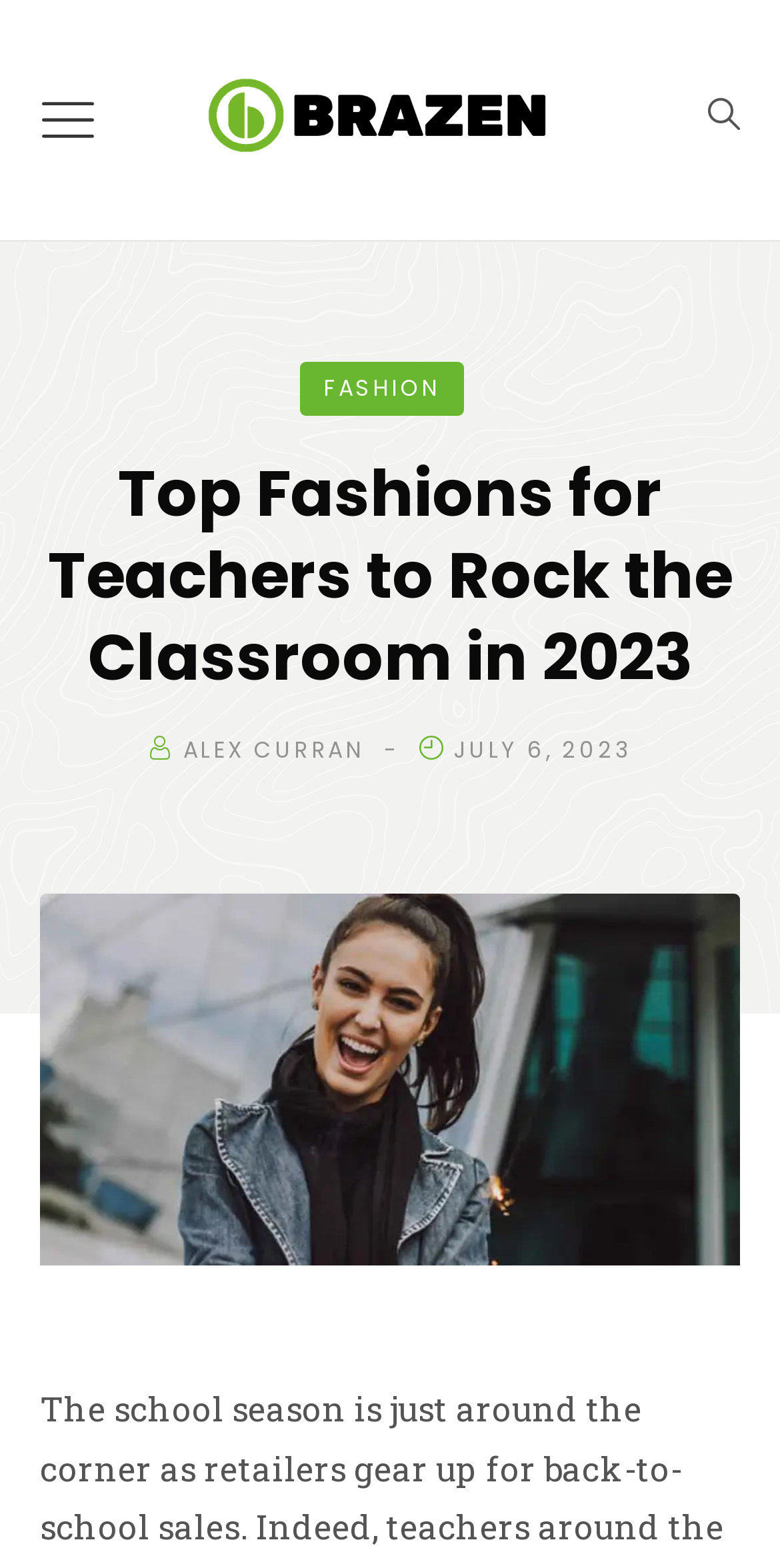When was the article published?
Answer the question with as much detail as you can, using the image as a reference.

I found the publication date by looking at the link 'JULY 6, 2023' which is a sub-element of the heading 'Top Fashions for Teachers to Rock the Classroom in 2023' and is likely the publication date of the article.